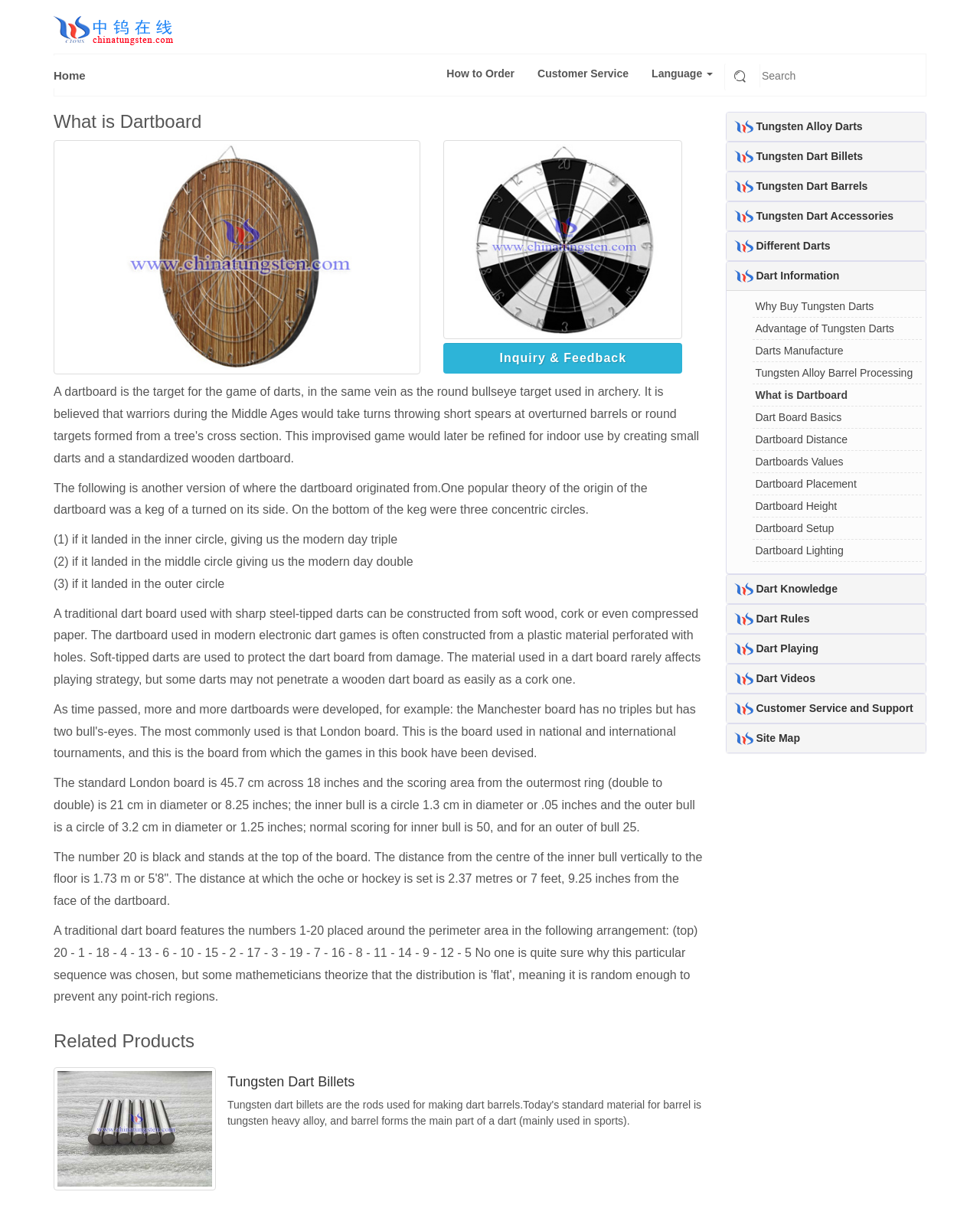Please reply to the following question with a single word or a short phrase:
What is the purpose of the 'Inquiry & Feedback' button?

To send inquiry or feedback